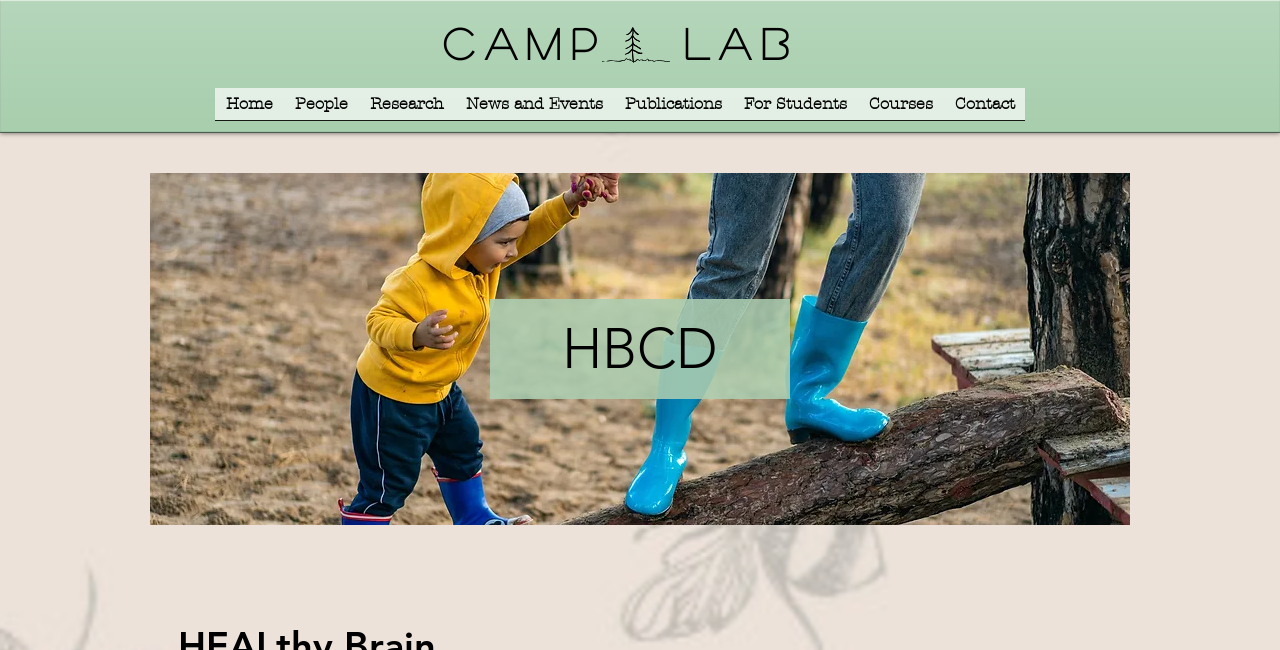Determine the bounding box for the UI element that matches this description: "News and Events".

[0.355, 0.135, 0.48, 0.205]